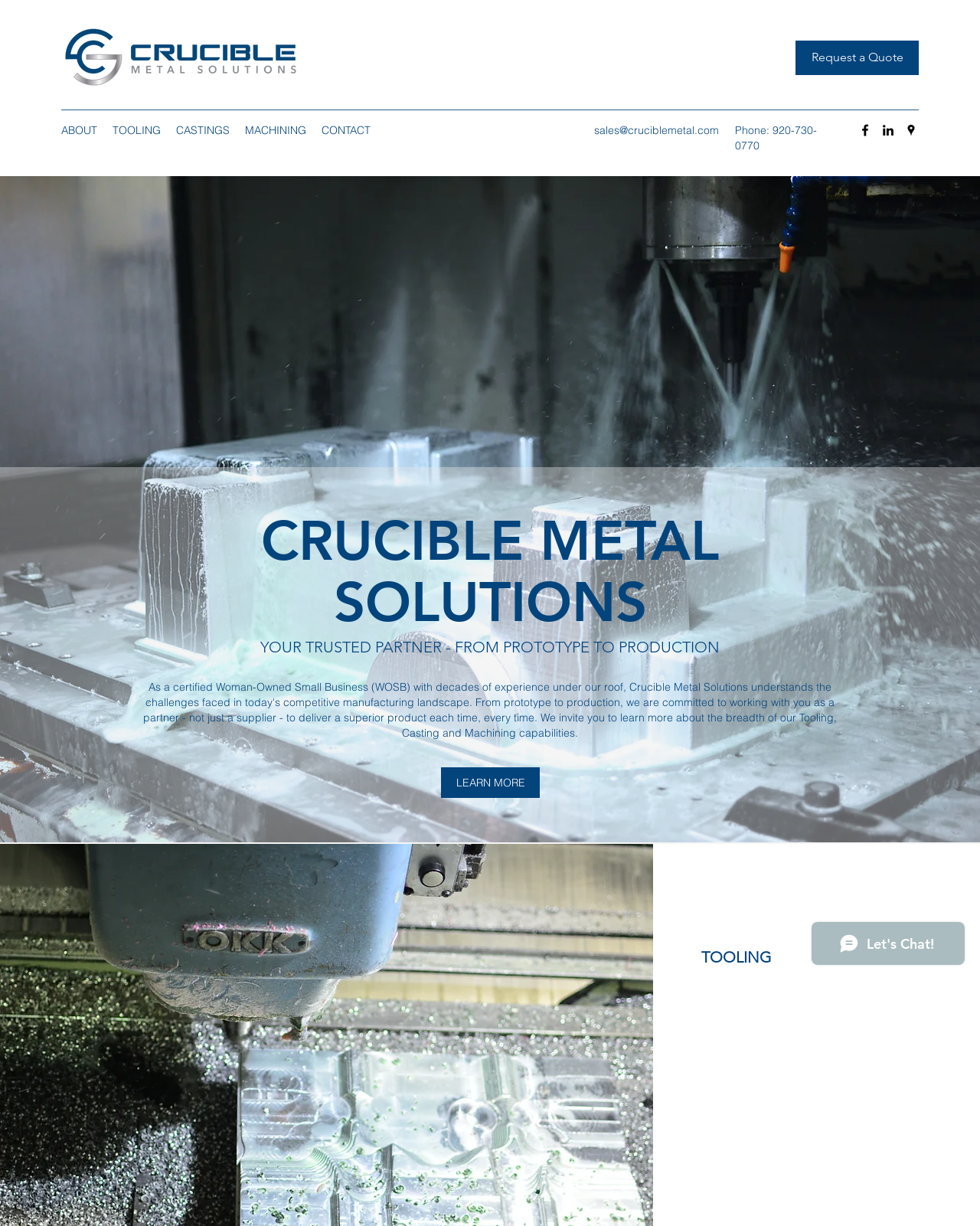Respond with a single word or phrase to the following question:
What is the email address provided for contact?

sales@cruciblemetal.com